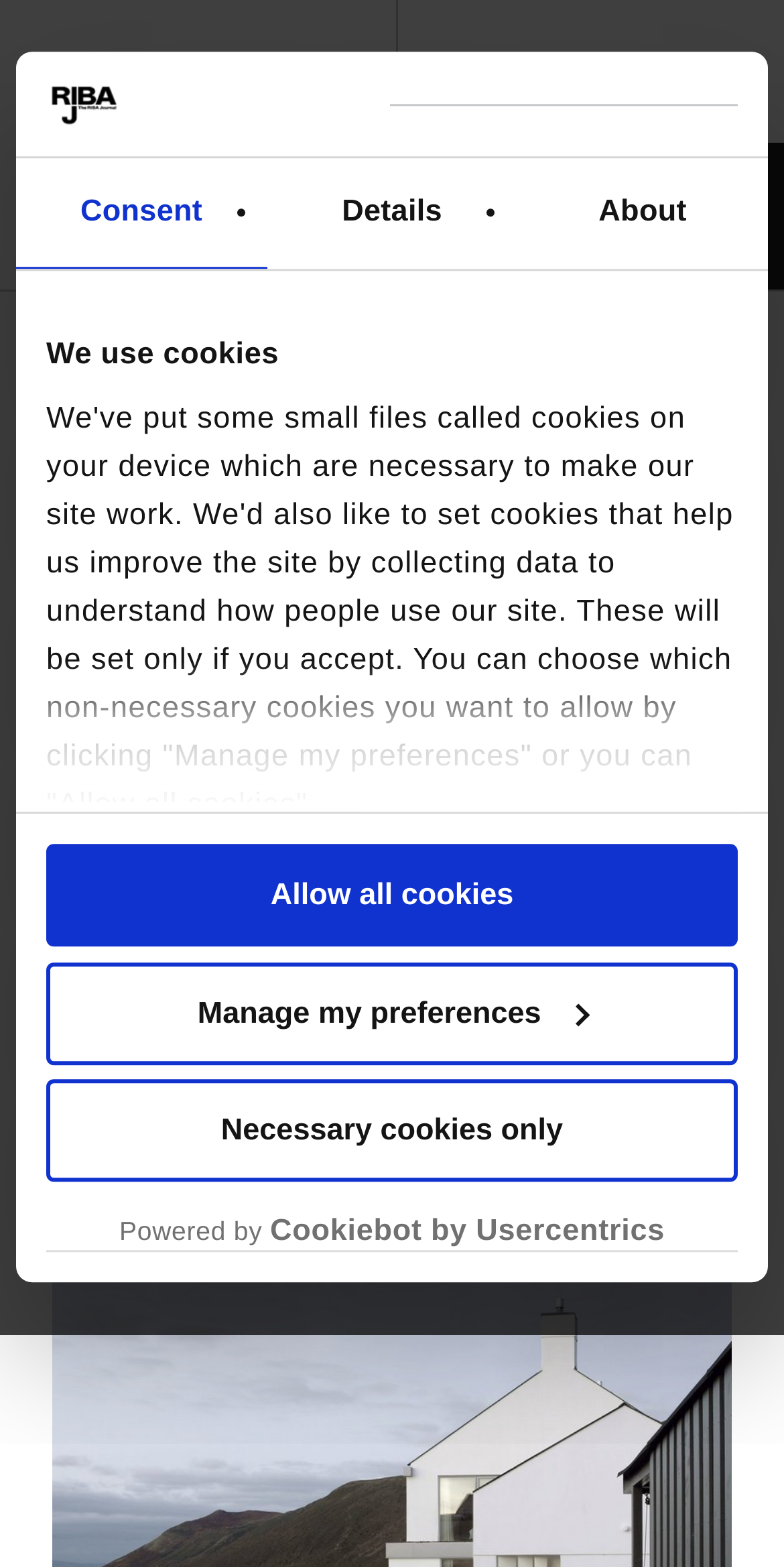Give a short answer using one word or phrase for the question:
What is the location of the house?

Gower Peninsula